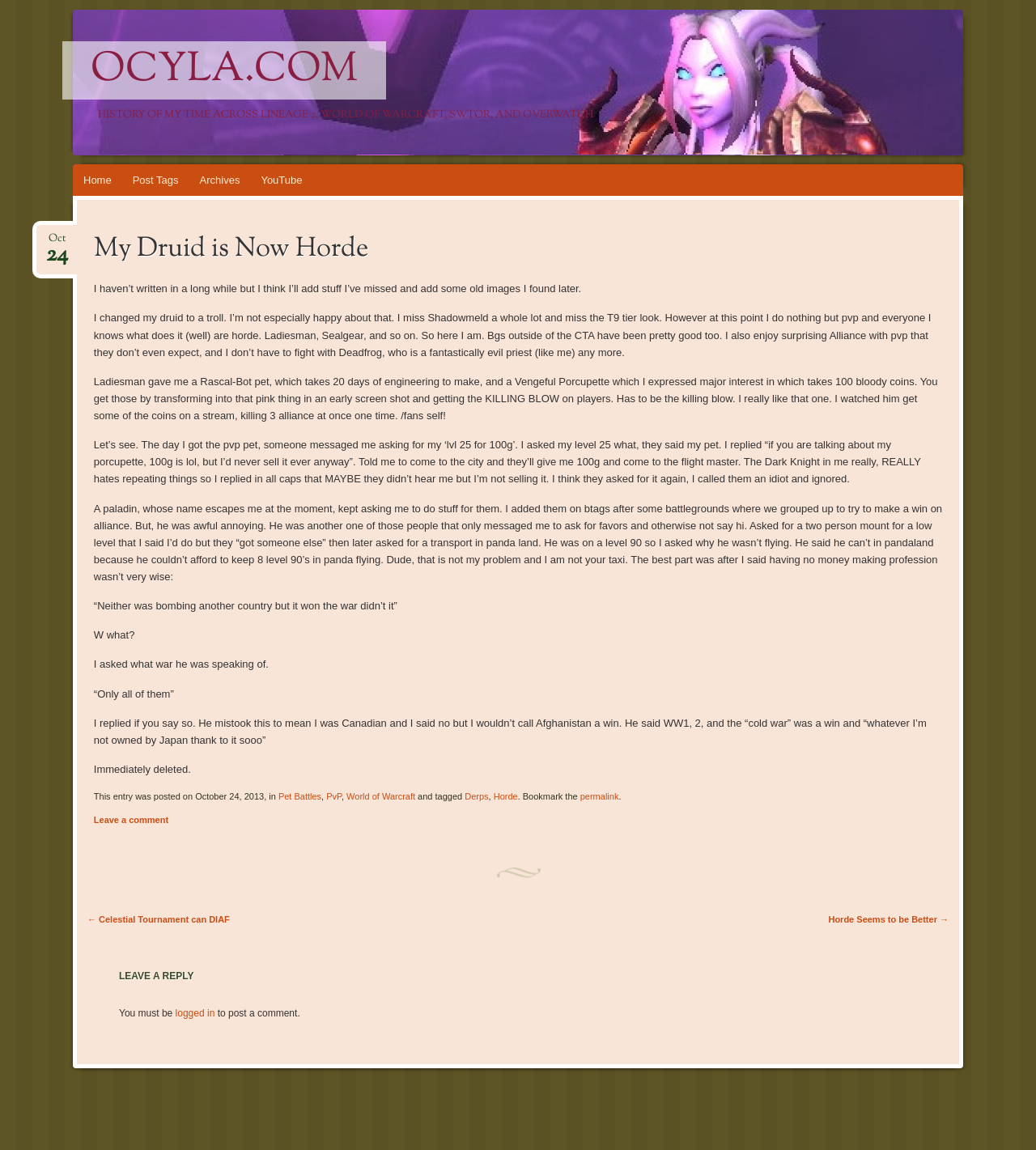How many paragraphs are there in the article?
Please answer the question as detailed as possible based on the image.

The article element contains several StaticText elements, each of which represents a paragraph of text. Counting these elements, there are 6 paragraphs in the article.